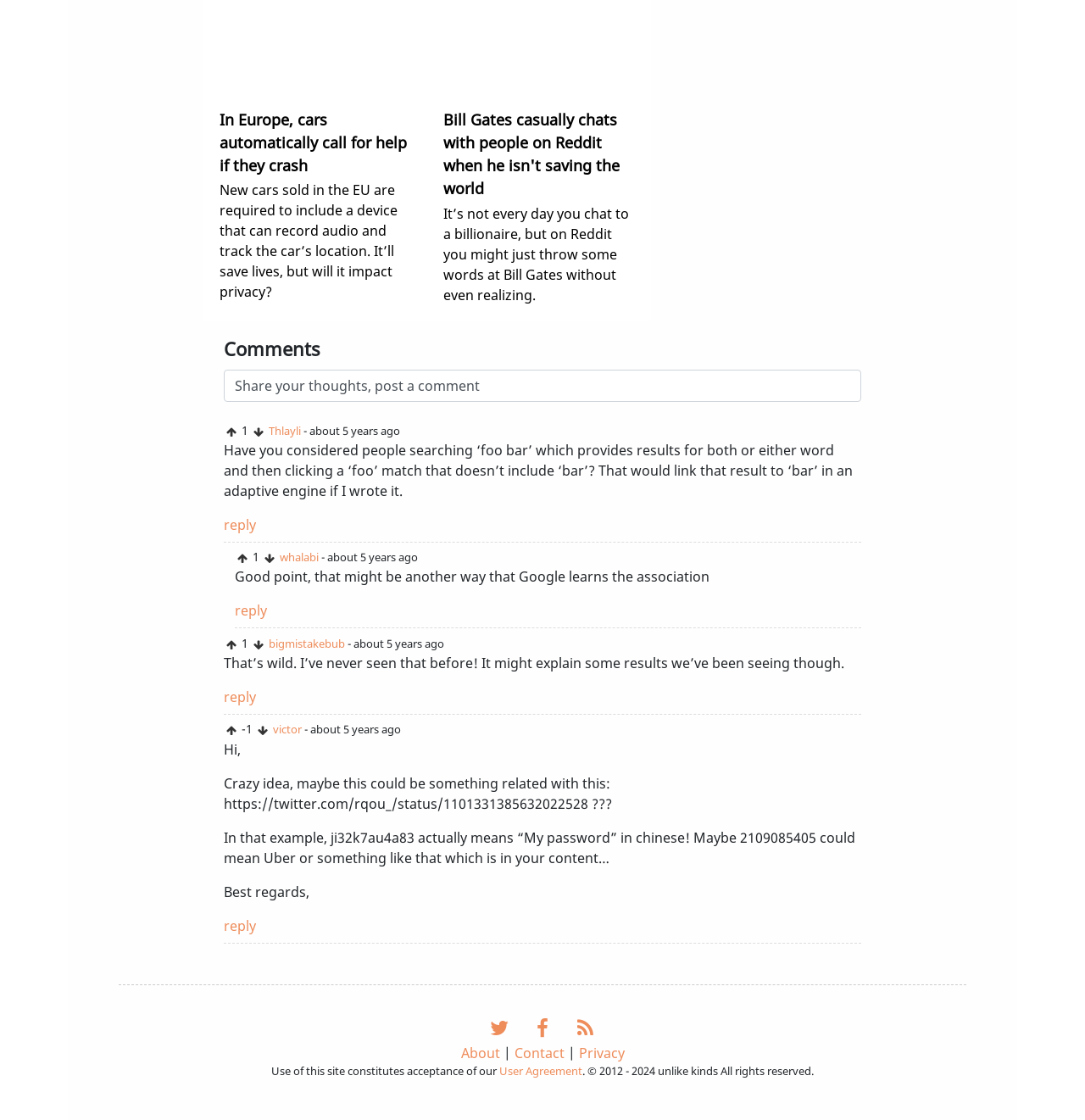Using the information shown in the image, answer the question with as much detail as possible: What is the title of the comments section?

The title of the comments section is 'Comments' which is indicated by the heading element with the text 'Comments' at the top of the comments section.